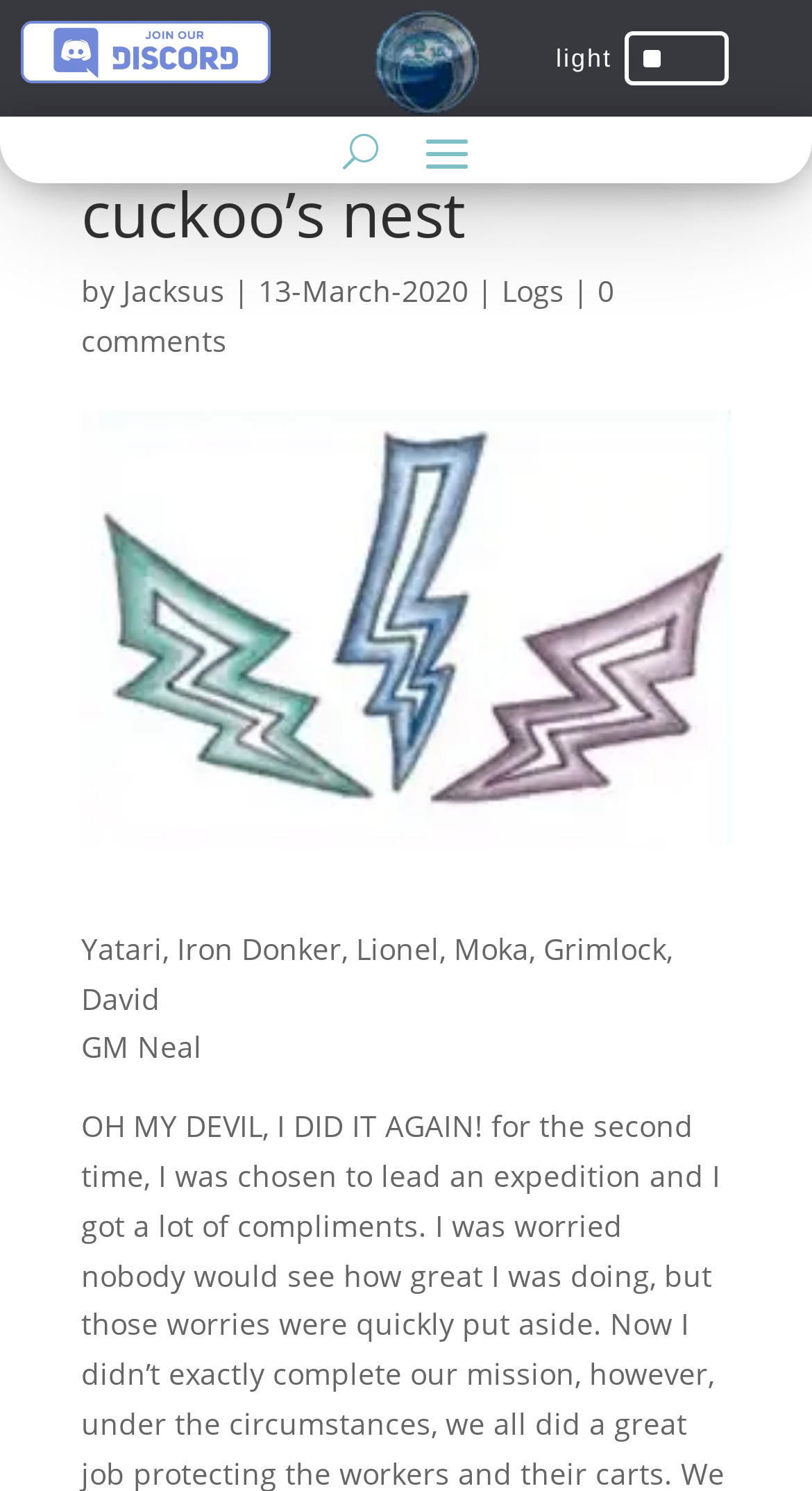Who is the author of the book?
Answer the question with just one word or phrase using the image.

Jacksus